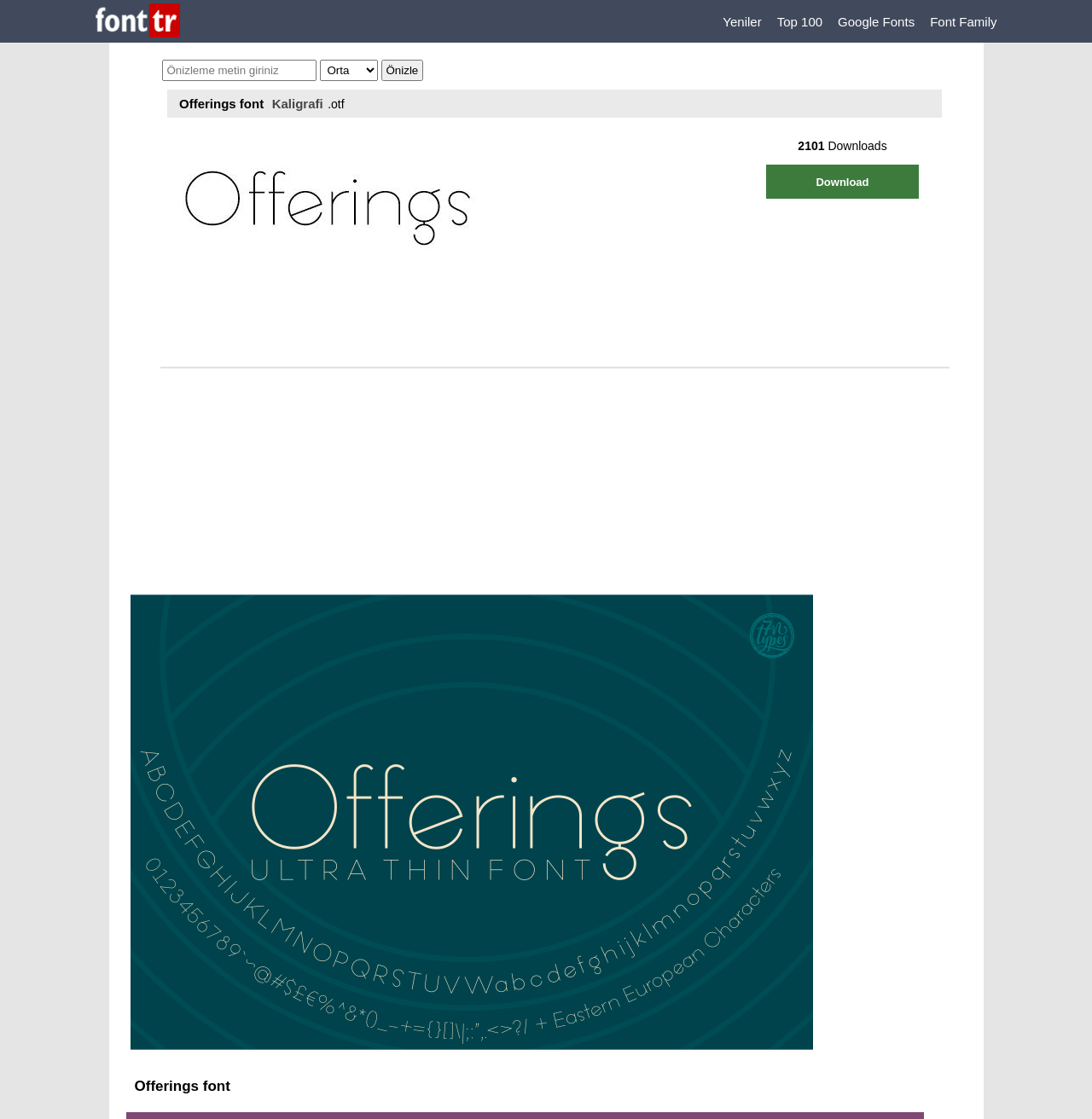Explain in detail what is displayed on the webpage.

The webpage appears to be a font download page, specifically for the "Offerings font" with a Kaligrafi writing style. At the top left, there is a link to "Font Tr - Yazı Tipleri" accompanied by a small image. To the right of this link, there are four more links: "Yeniler", "Top 100", "Google Fonts", and "Font Family".

Below these links, there is a textbox where users can input text for preview, accompanied by a combobox and a button labeled "Önizle" (meaning "Preview" in Turkish). 

The main content of the page is headed by a large heading "Offerings font", followed by a link to "Kaligrafi" and a static text ".otf". 

On the right side of the page, there are two static texts: "2101" and "Downloads". Below these texts, there is a prominent "Download" button.

At the very bottom of the page, there is another heading "Offerings font" and a complementary section that takes up about half of the page's width.